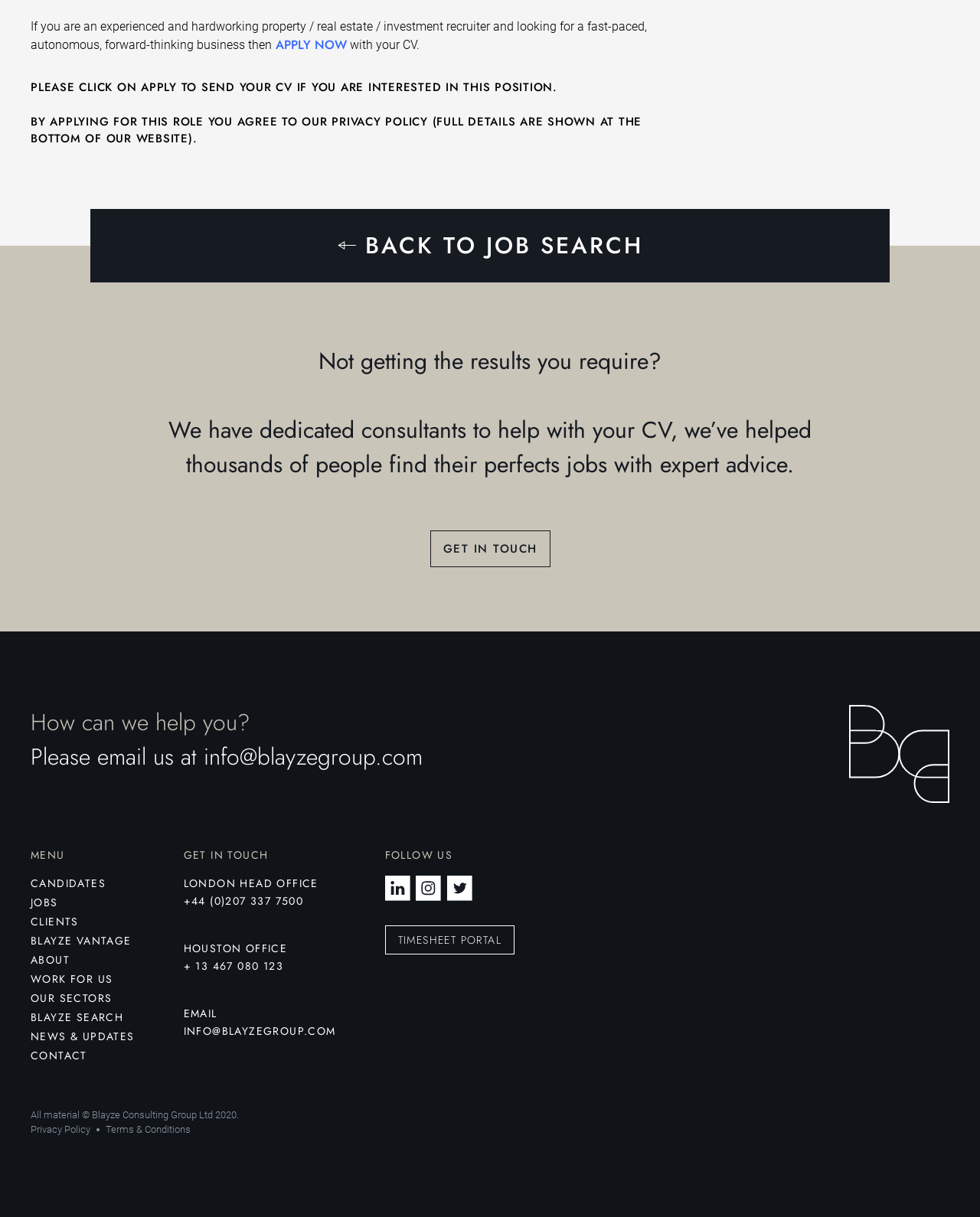Please determine the bounding box coordinates of the element to click in order to execute the following instruction: "Apply for the job". The coordinates should be four float numbers between 0 and 1, specified as [left, top, right, bottom].

[0.281, 0.029, 0.354, 0.044]